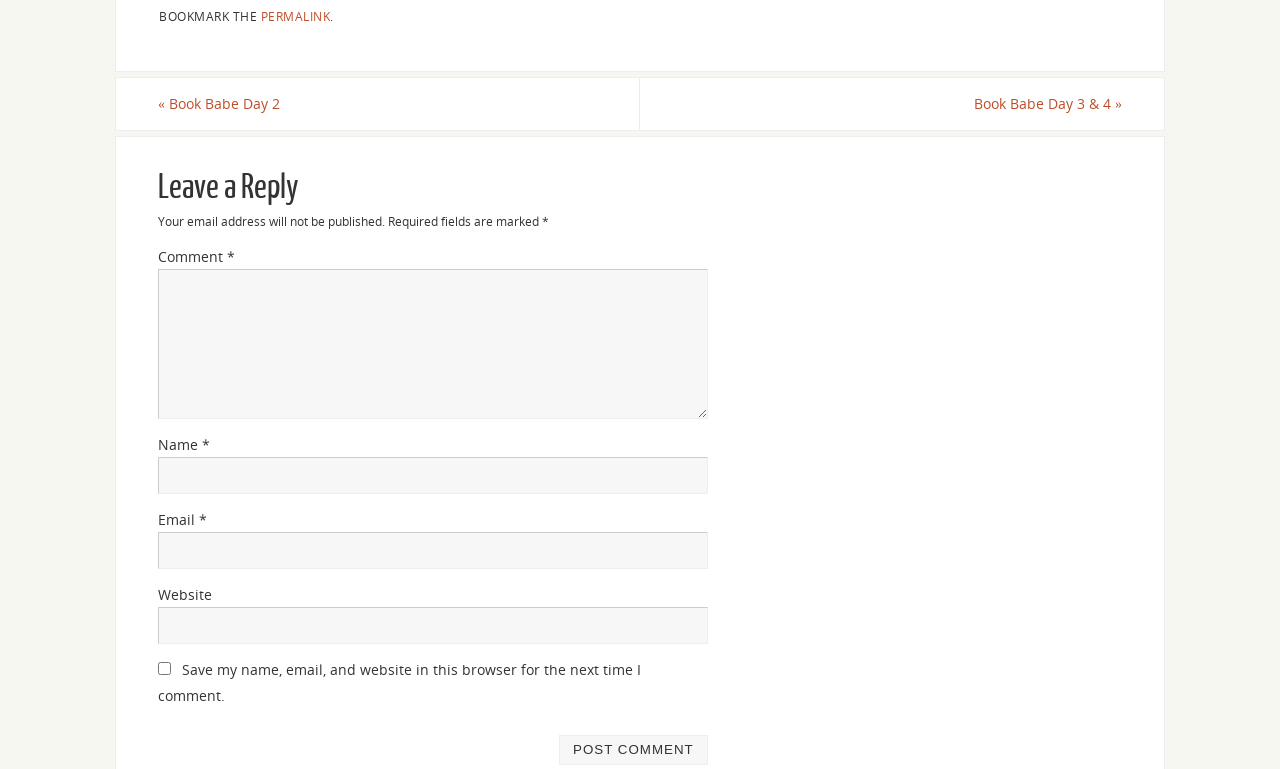Could you locate the bounding box coordinates for the section that should be clicked to accomplish this task: "Leave a comment".

[0.123, 0.322, 0.177, 0.347]